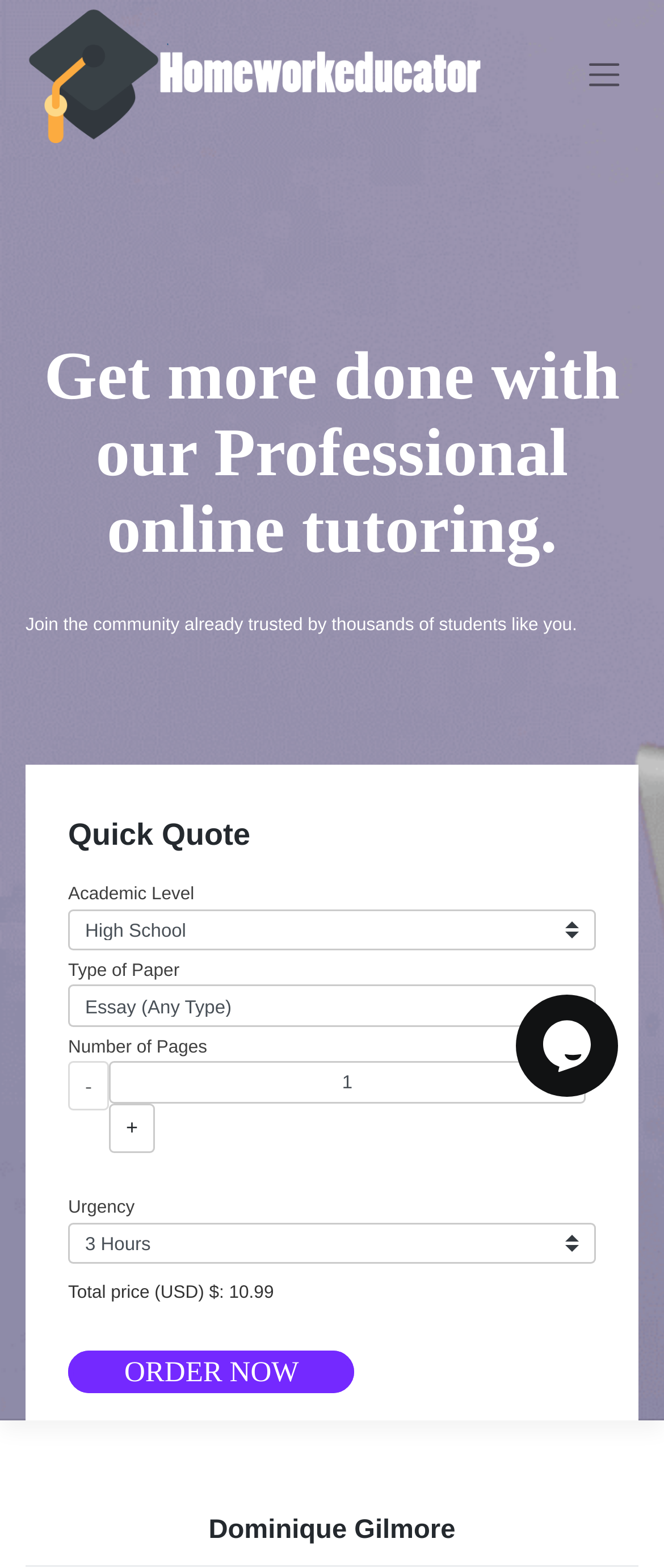What is the default number of pages?
Refer to the screenshot and respond with a concise word or phrase.

1